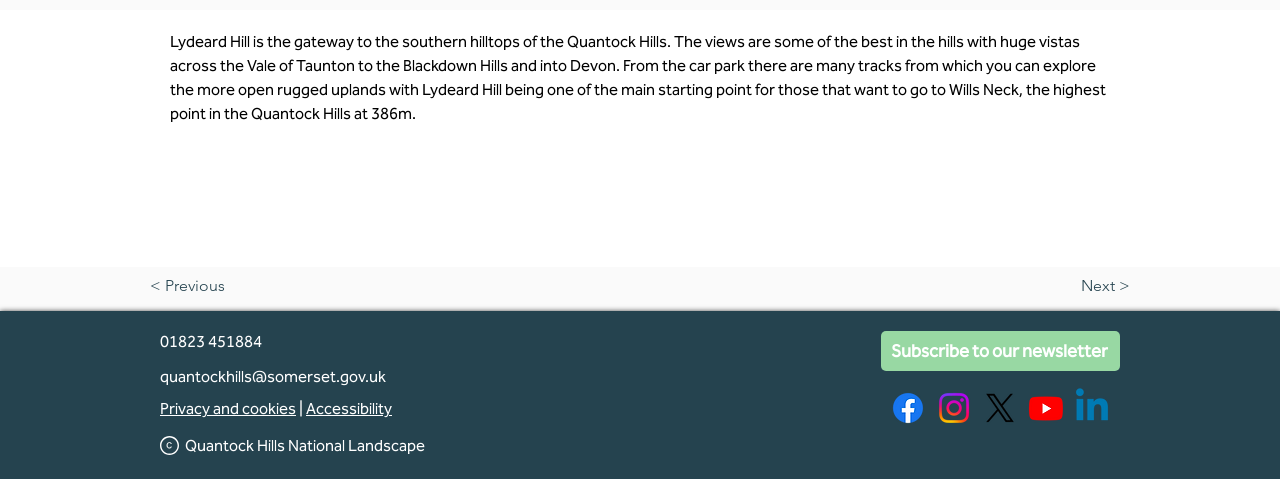Identify the bounding box coordinates of the specific part of the webpage to click to complete this instruction: "Click the 'Previous' button".

[0.117, 0.557, 0.22, 0.64]